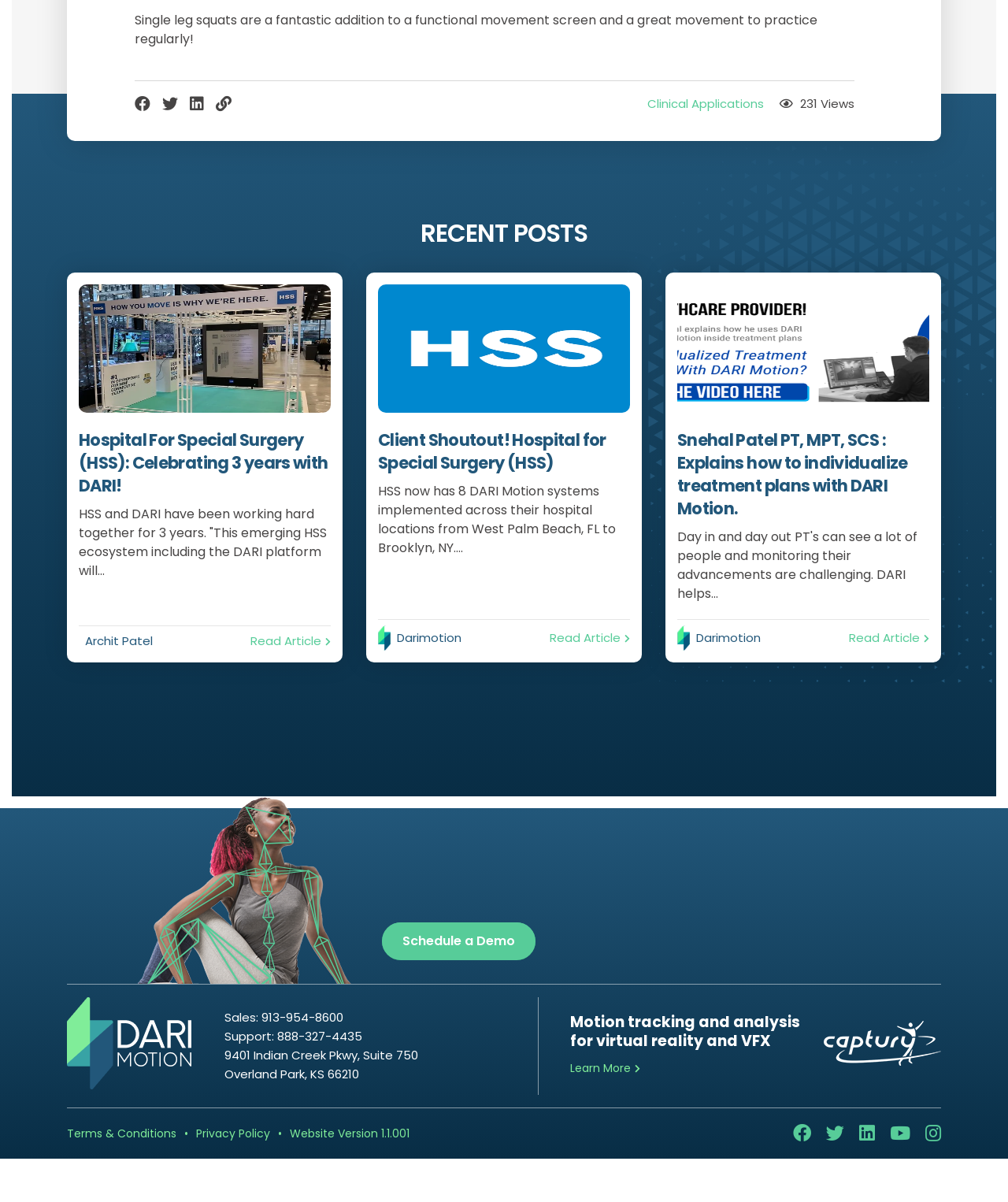Can you show the bounding box coordinates of the region to click on to complete the task described in the instruction: "Click the HOME link"?

None